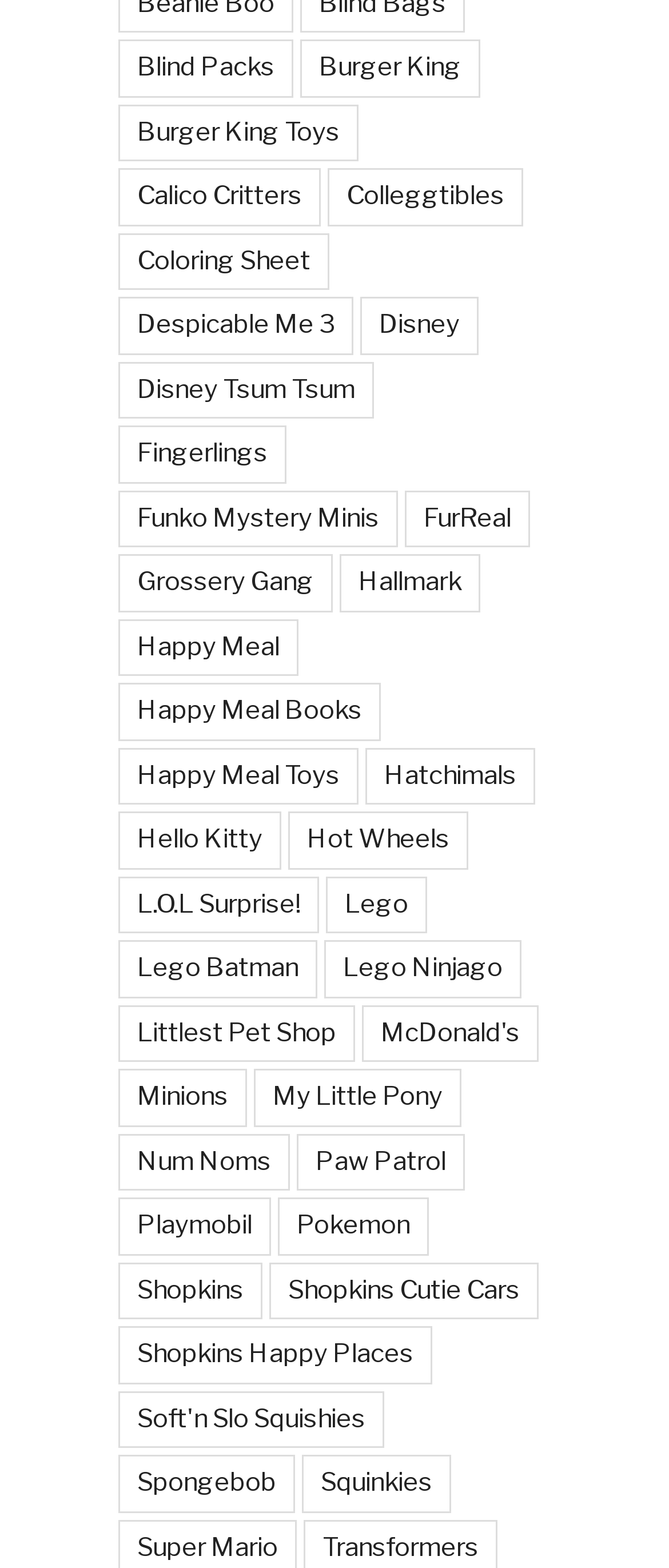Could you provide the bounding box coordinates for the portion of the screen to click to complete this instruction: "Check out McDonald's"?

[0.541, 0.641, 0.805, 0.677]